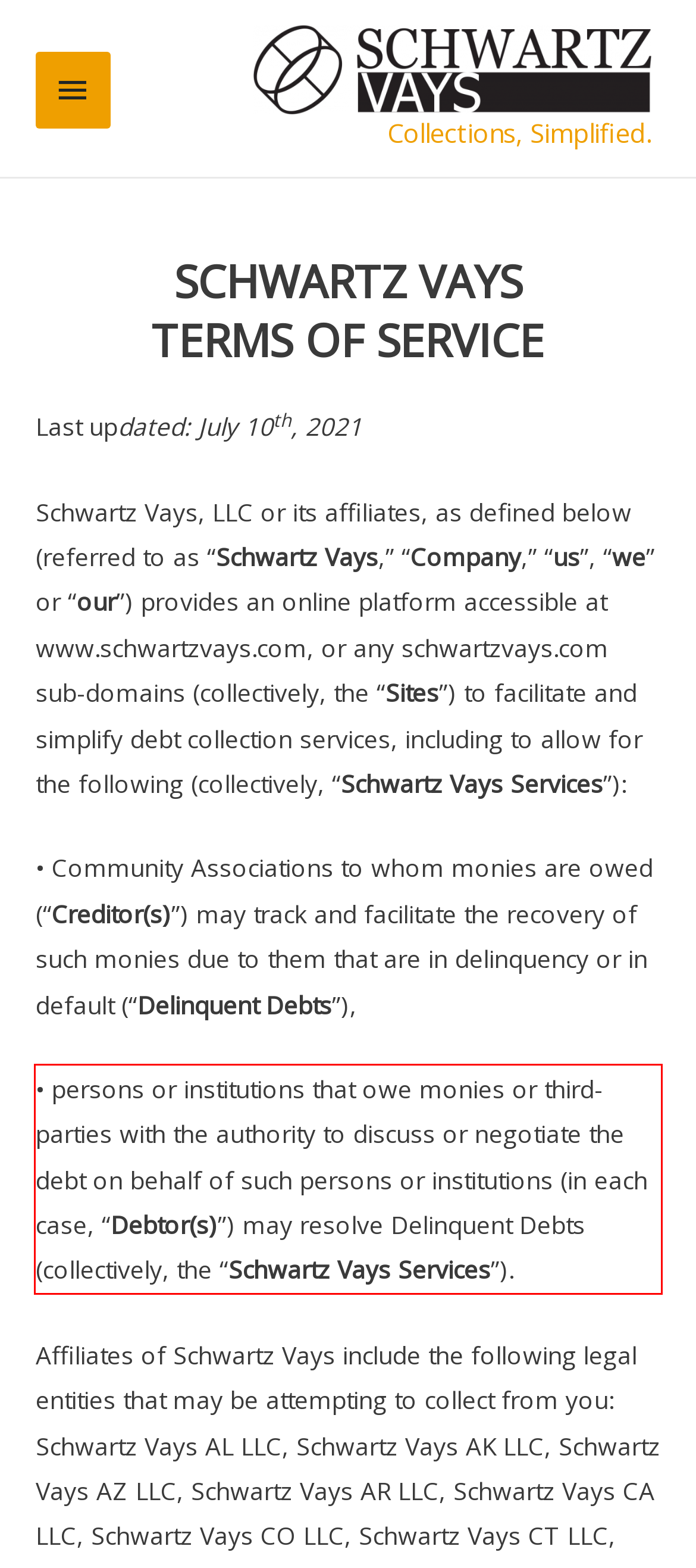Given a webpage screenshot, identify the text inside the red bounding box using OCR and extract it.

• persons or institutions that owe monies or third-parties with the authority to discuss or negotiate the debt on behalf of such persons or institutions (in each case, “Debtor(s)”) may resolve Delinquent Debts (collectively, the “Schwartz Vays Services”).